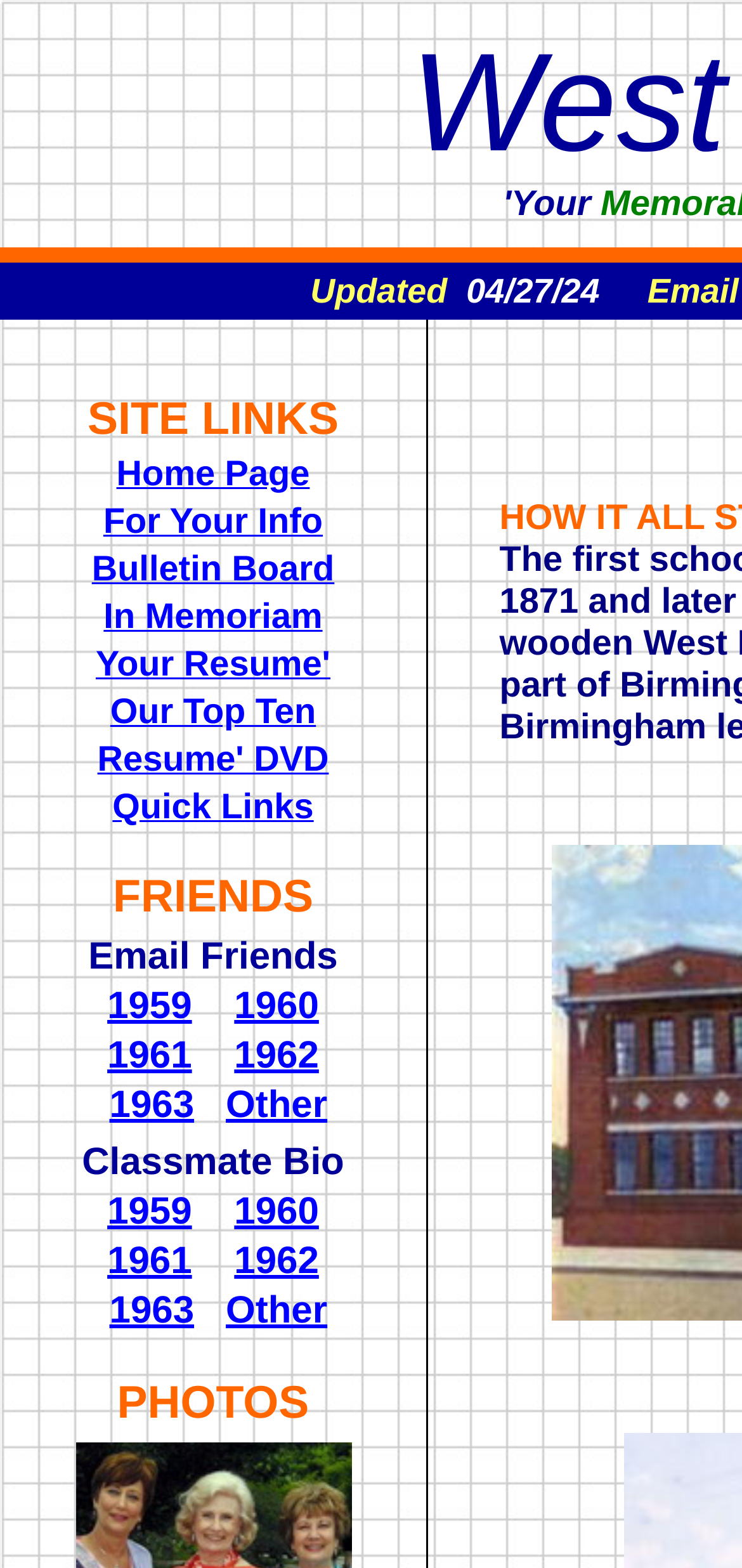Respond to the following question using a concise word or phrase: 
What is the last link on the webpage?

Other